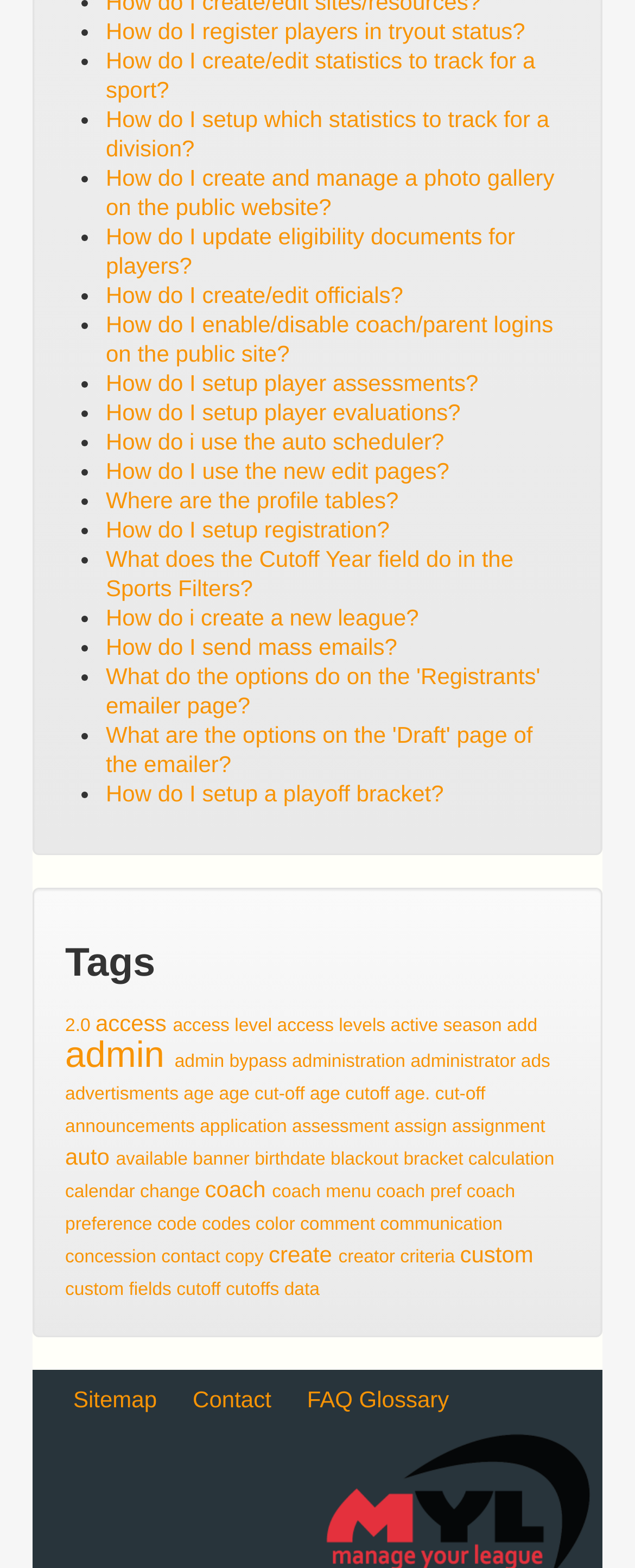Find the bounding box coordinates for the area that must be clicked to perform this action: "Click on 'Tags'".

[0.103, 0.596, 0.897, 0.634]